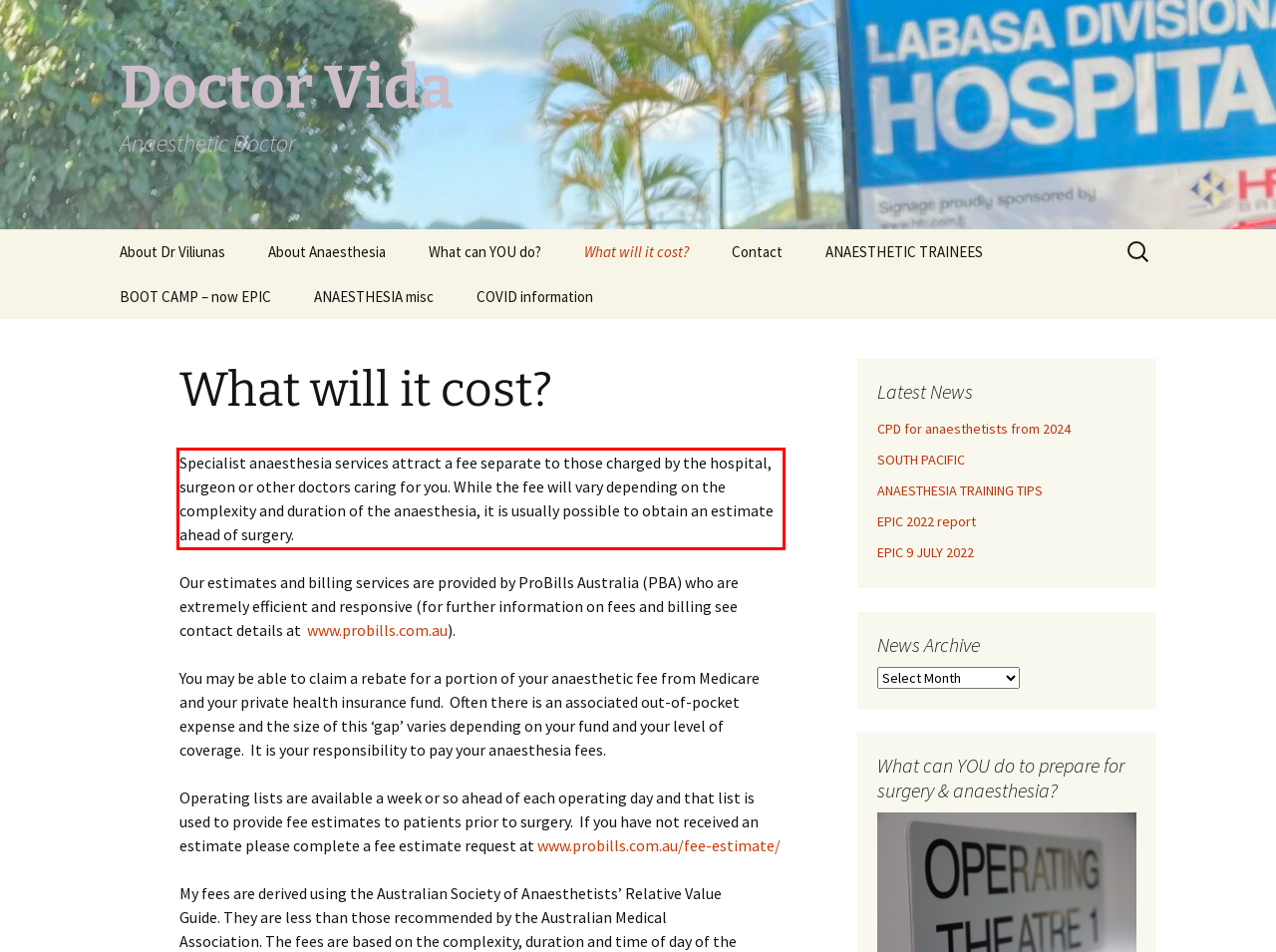Within the screenshot of the webpage, there is a red rectangle. Please recognize and generate the text content inside this red bounding box.

Specialist anaesthesia services attract a fee separate to those charged by the hospital, surgeon or other doctors caring for you. While the fee will vary depending on the complexity and duration of the anaesthesia, it is usually possible to obtain an estimate ahead of surgery.